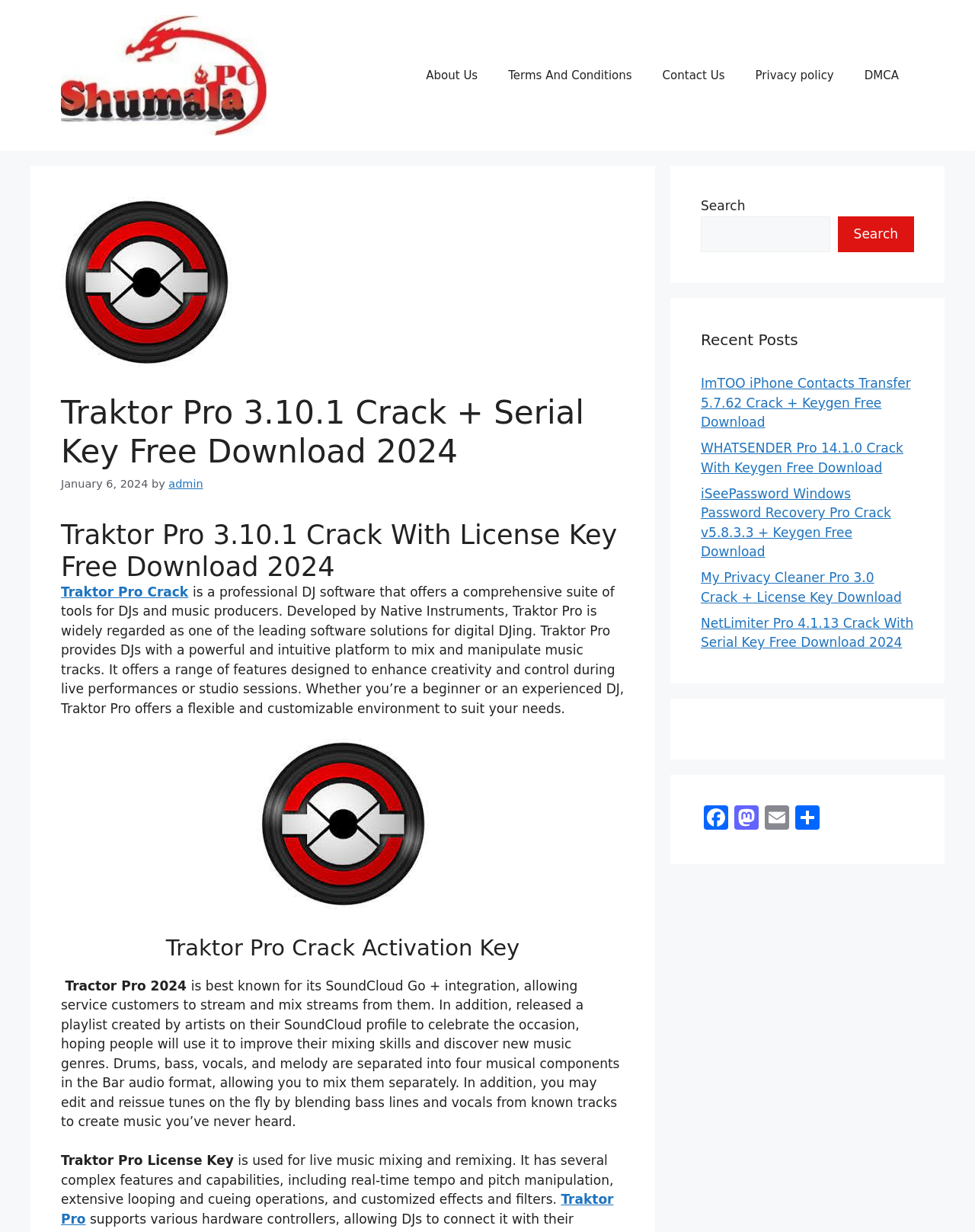What is Traktor Pro?
Please respond to the question with a detailed and thorough explanation.

Based on the webpage content, Traktor Pro is a professional DJ software that offers a comprehensive suite of tools for DJs and music producers. It is developed by Native Instruments and is widely regarded as one of the leading software solutions for digital DJing.